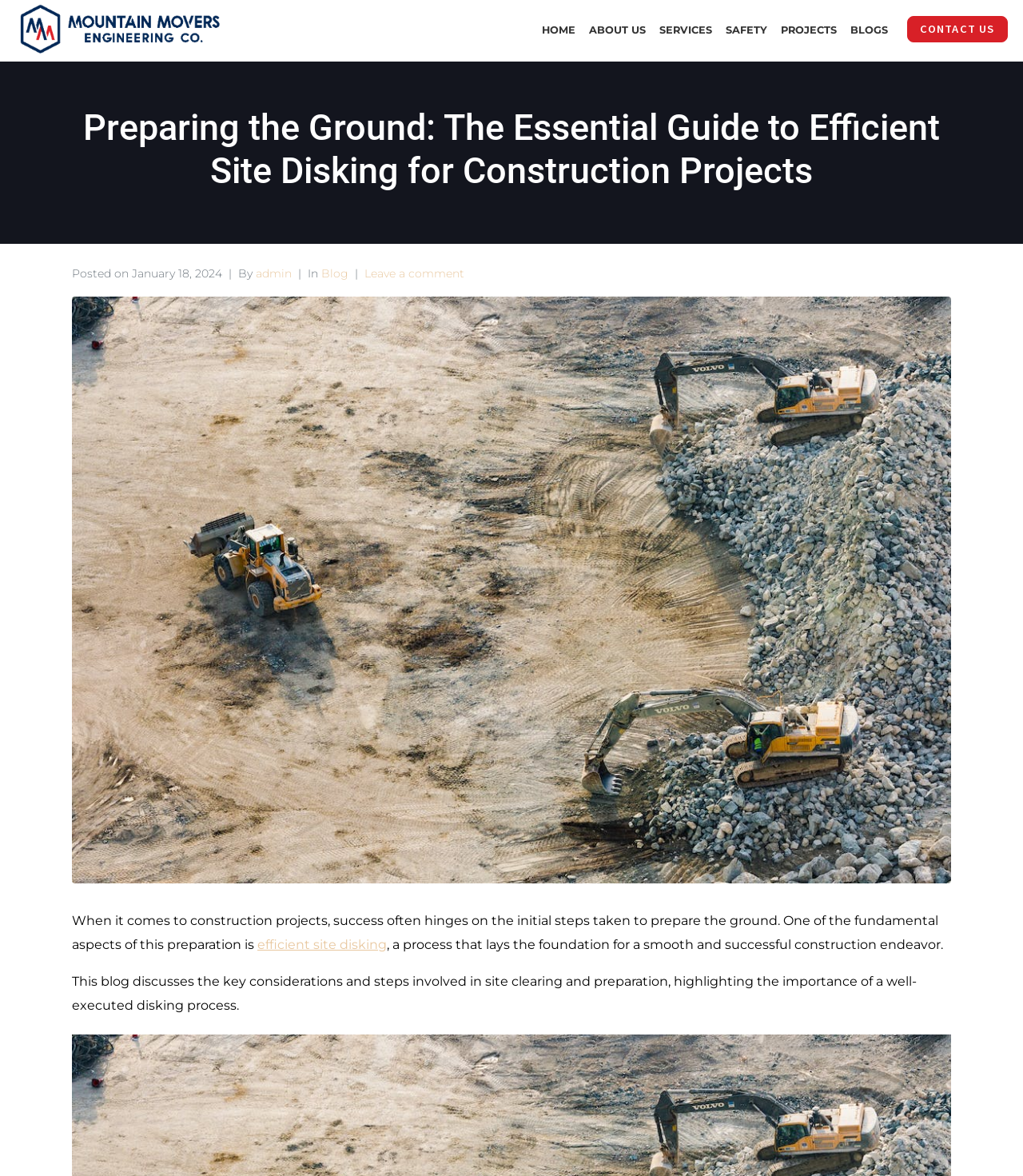Could you indicate the bounding box coordinates of the region to click in order to complete this instruction: "read about the company".

[0.576, 0.021, 0.631, 0.03]